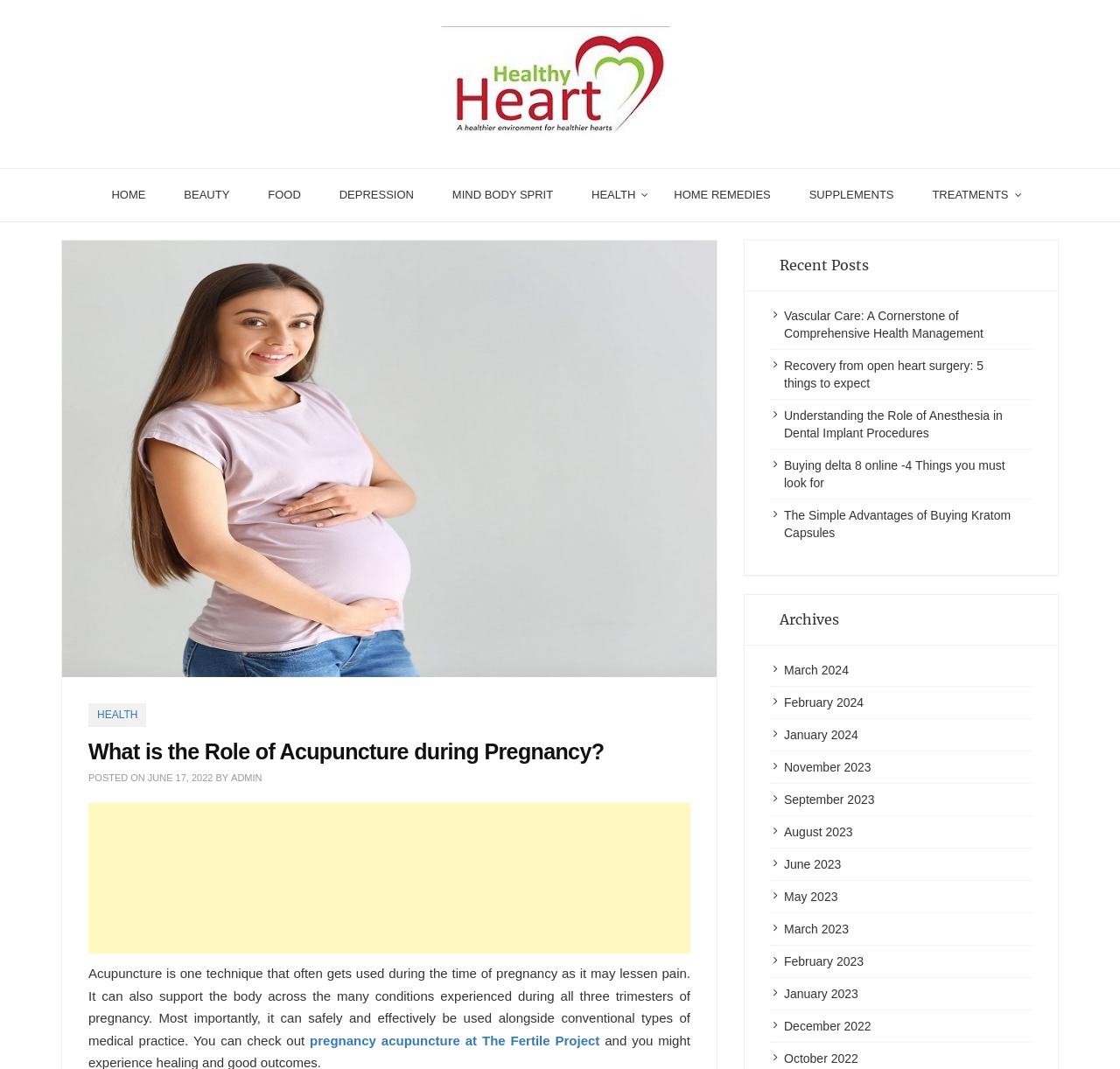Answer the question in a single word or phrase:
What is the category of the link 'BEAUTY'?

Navigation